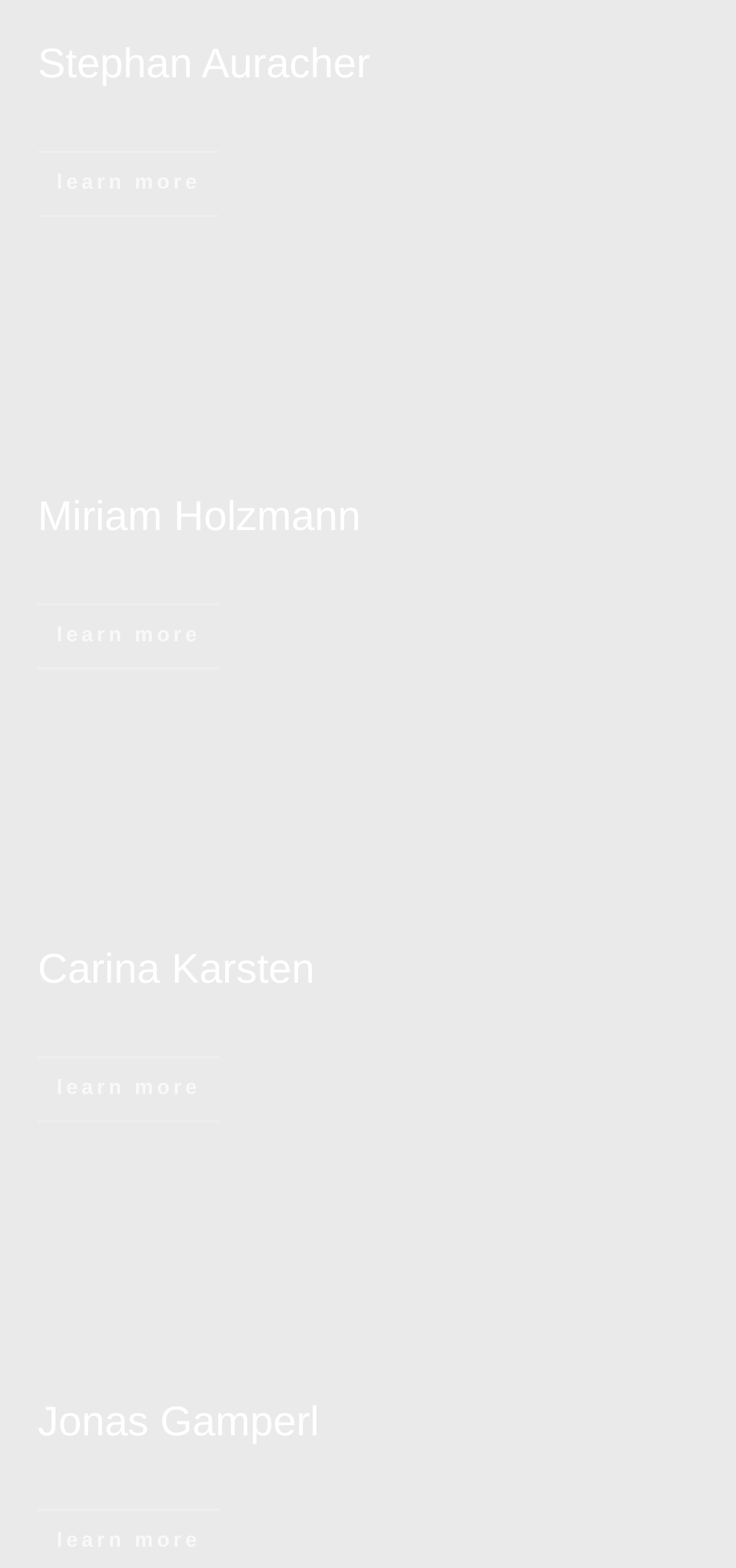What is the name of the first person listed?
Please provide an in-depth and detailed response to the question.

The first person listed is Stephan Auracher, which can be determined by looking at the first heading element with the text 'Stephan Auracher'.